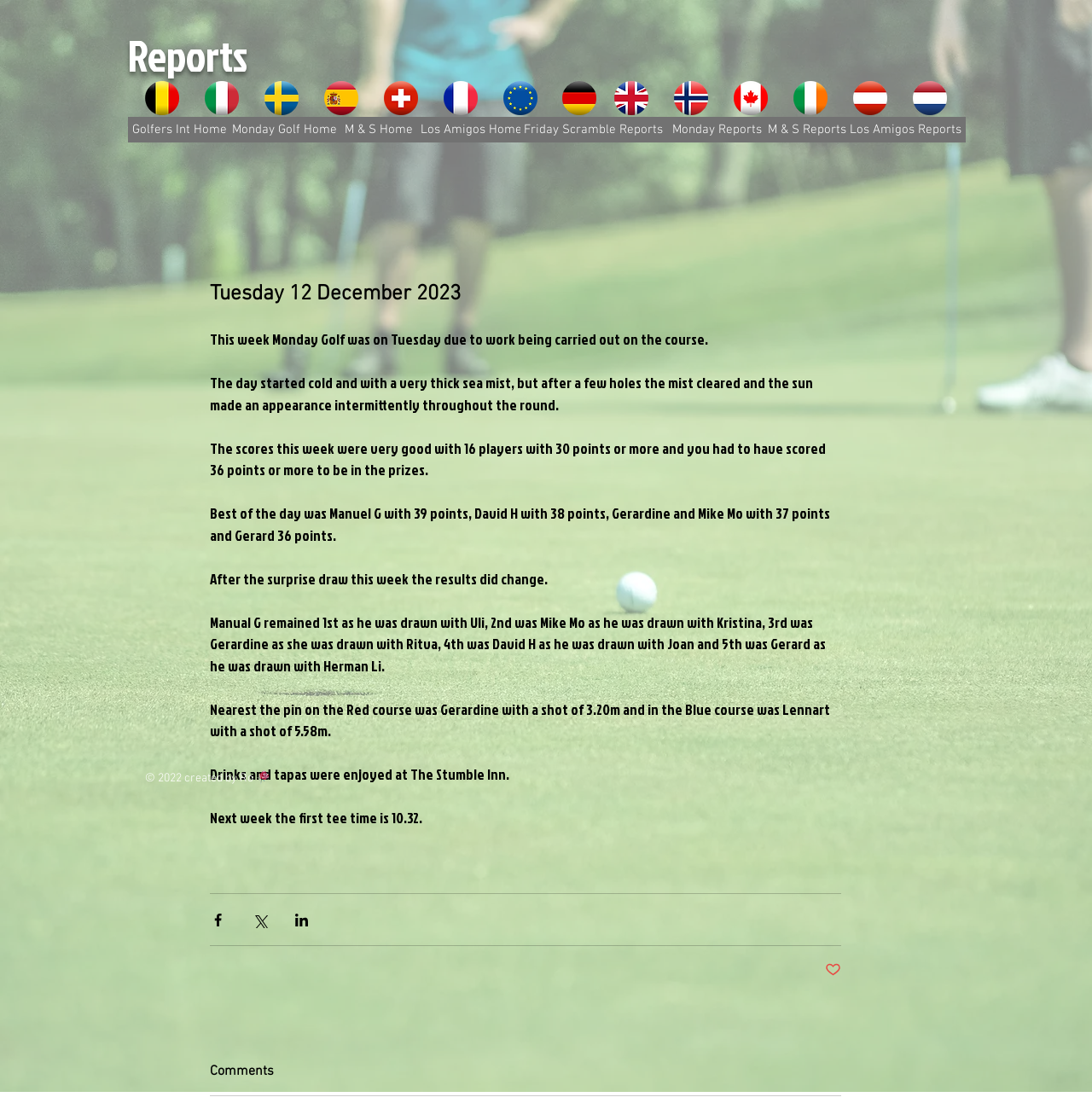Please identify the coordinates of the bounding box that should be clicked to fulfill this instruction: "Go to Golf in Almerimar Home".

[0.117, 0.106, 0.419, 0.128]